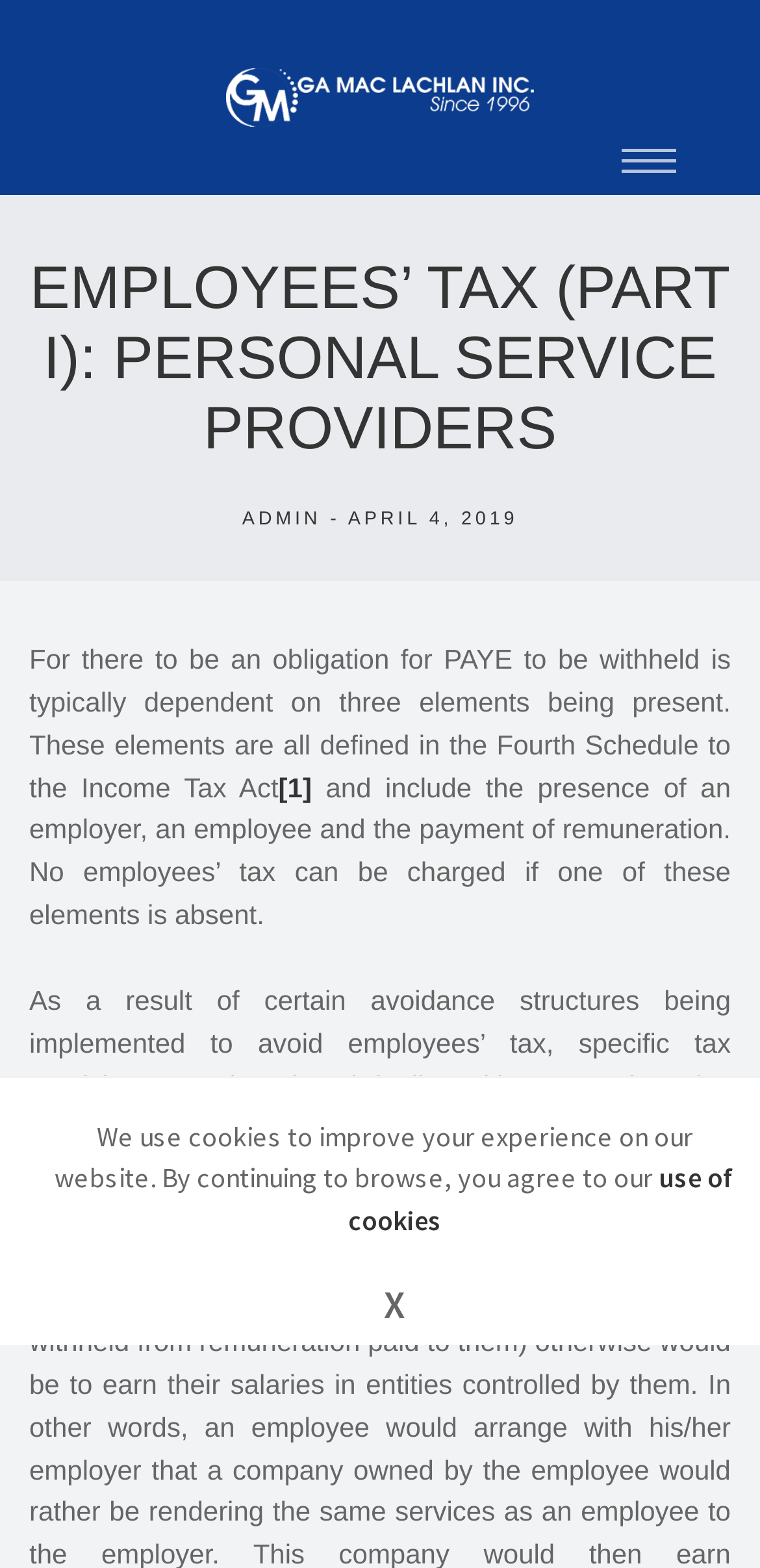Locate the coordinates of the bounding box for the clickable region that fulfills this instruction: "Click the About Us link".

[0.038, 0.159, 0.177, 0.194]